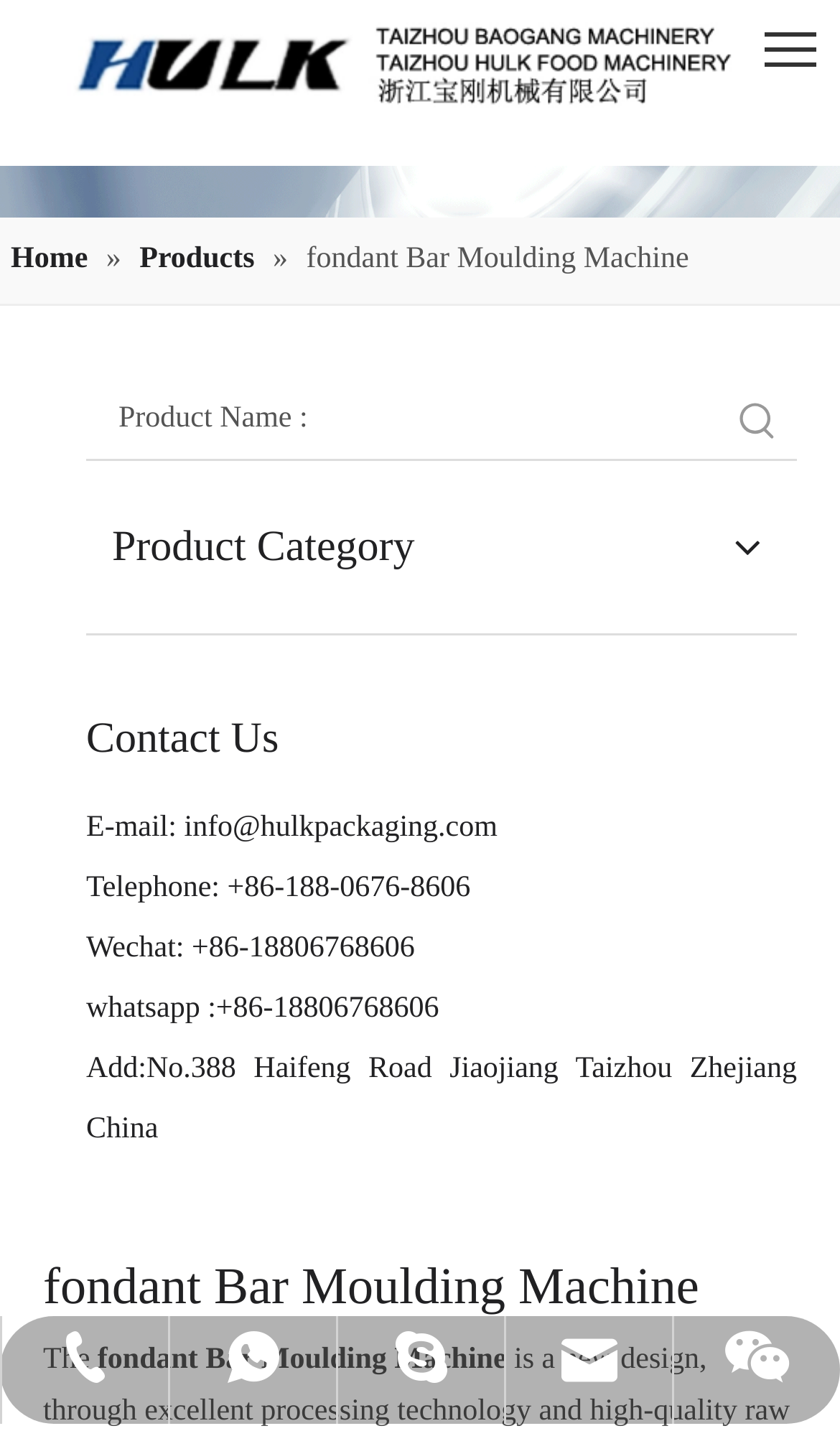Locate the bounding box coordinates of the clickable region to complete the following instruction: "Open the menu."

None